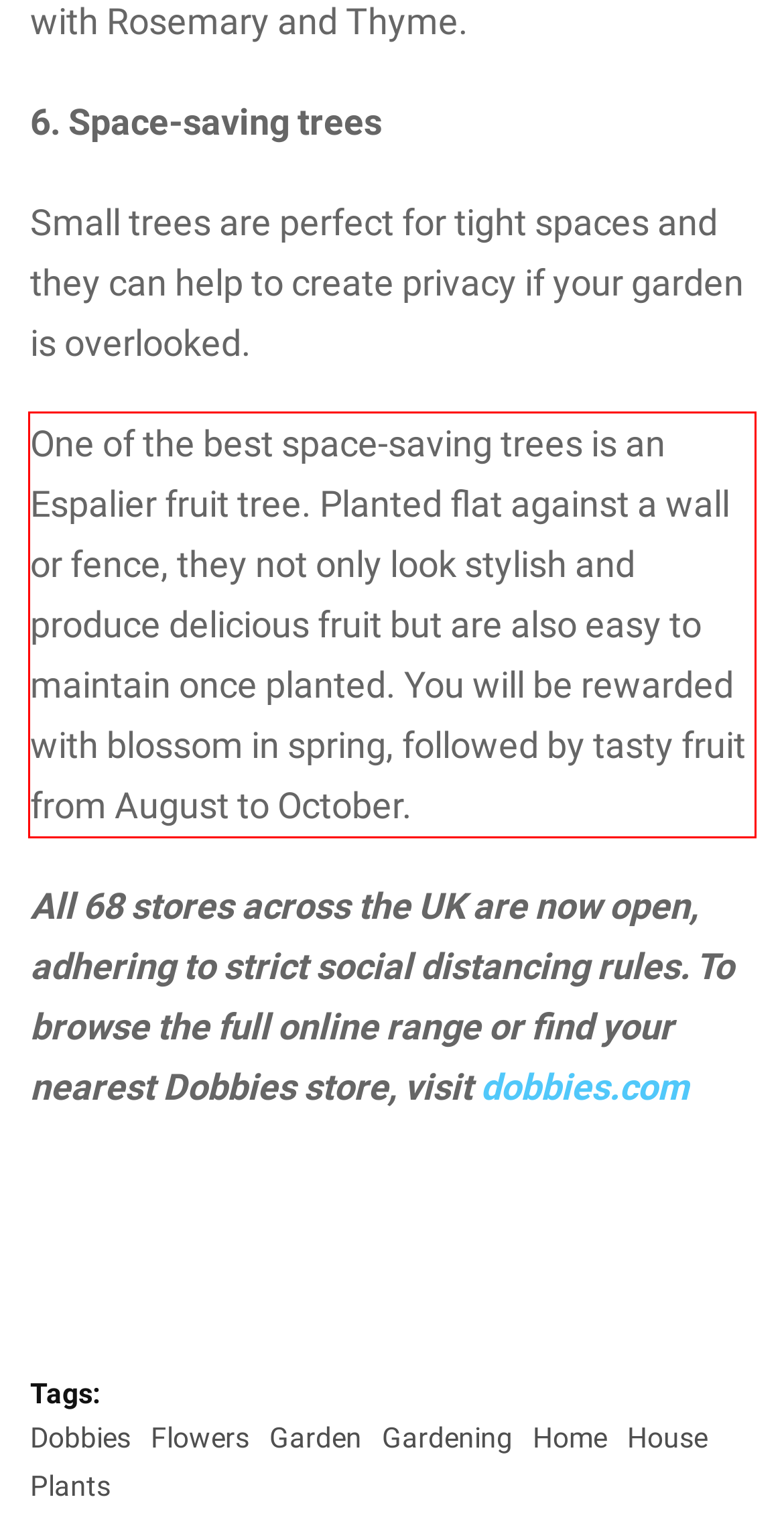The screenshot provided shows a webpage with a red bounding box. Apply OCR to the text within this red bounding box and provide the extracted content.

One of the best space-saving trees is an Espalier fruit tree. Planted flat against a wall or fence, they not only look stylish and produce delicious fruit but are also easy to maintain once planted. You will be rewarded with blossom in spring, followed by tasty fruit from August to October.